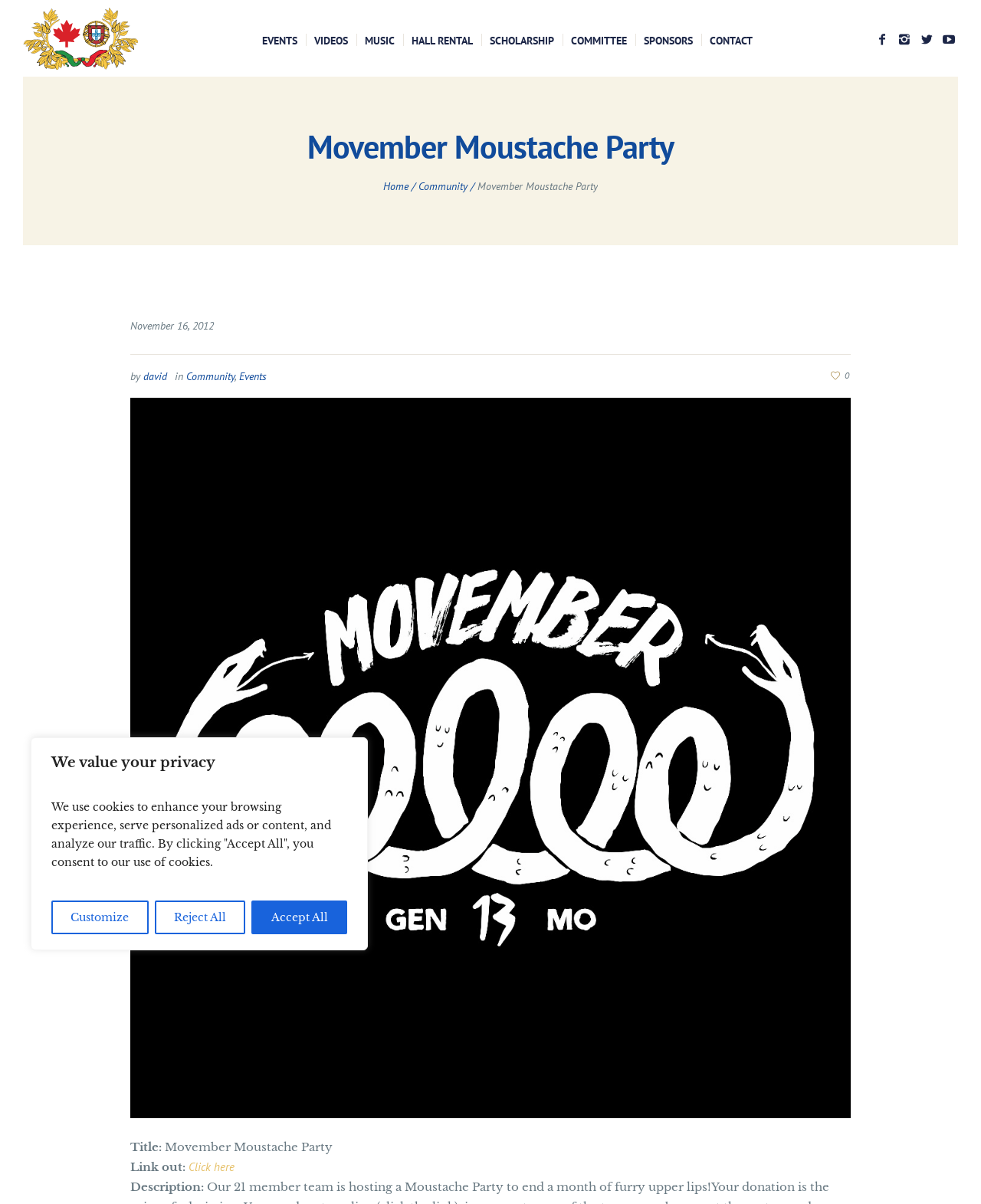Please find the bounding box coordinates for the clickable element needed to perform this instruction: "Click the Click here link".

[0.192, 0.963, 0.239, 0.975]